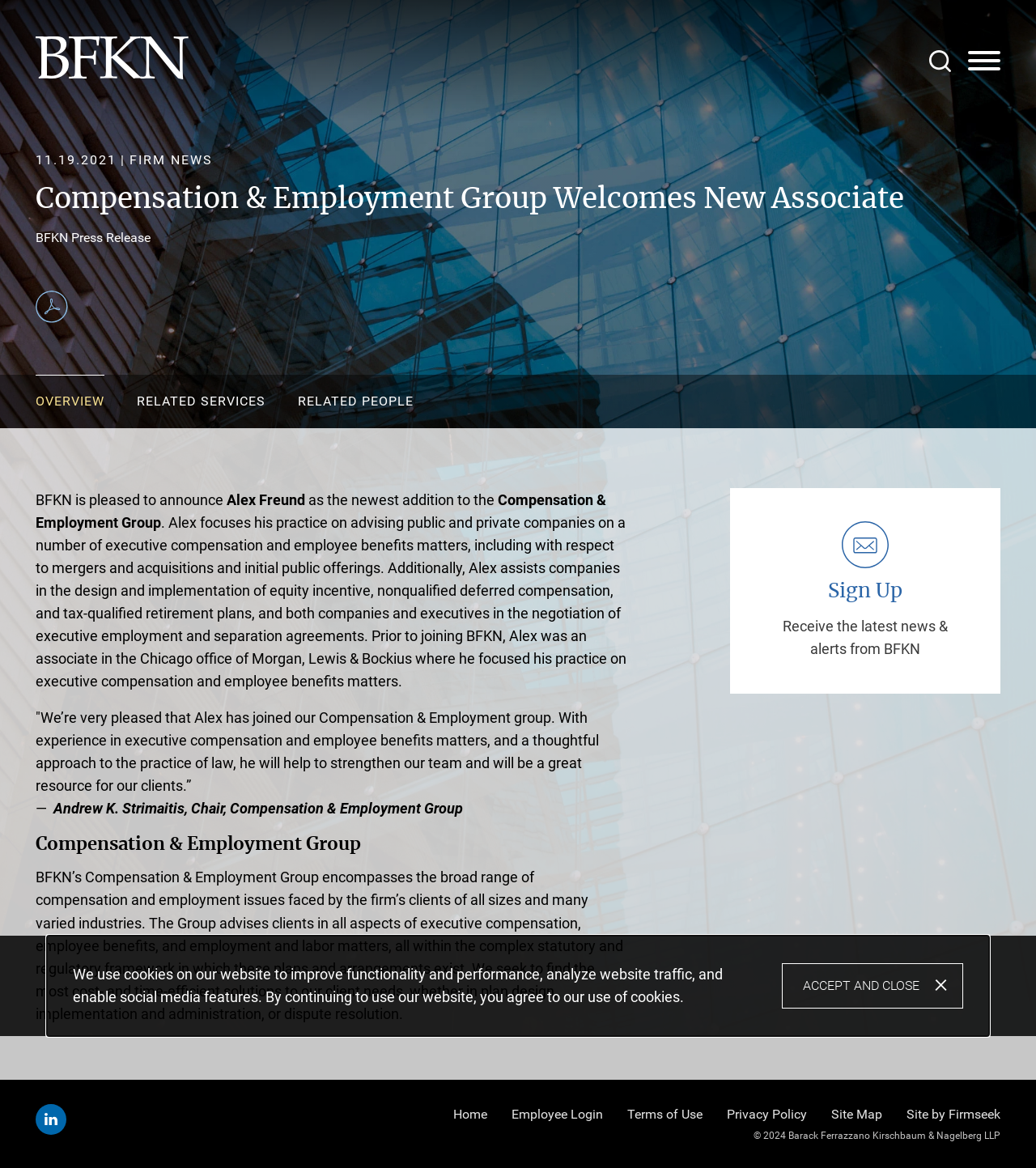Determine the coordinates of the bounding box for the clickable area needed to execute this instruction: "Search for something".

[0.897, 0.043, 0.918, 0.062]